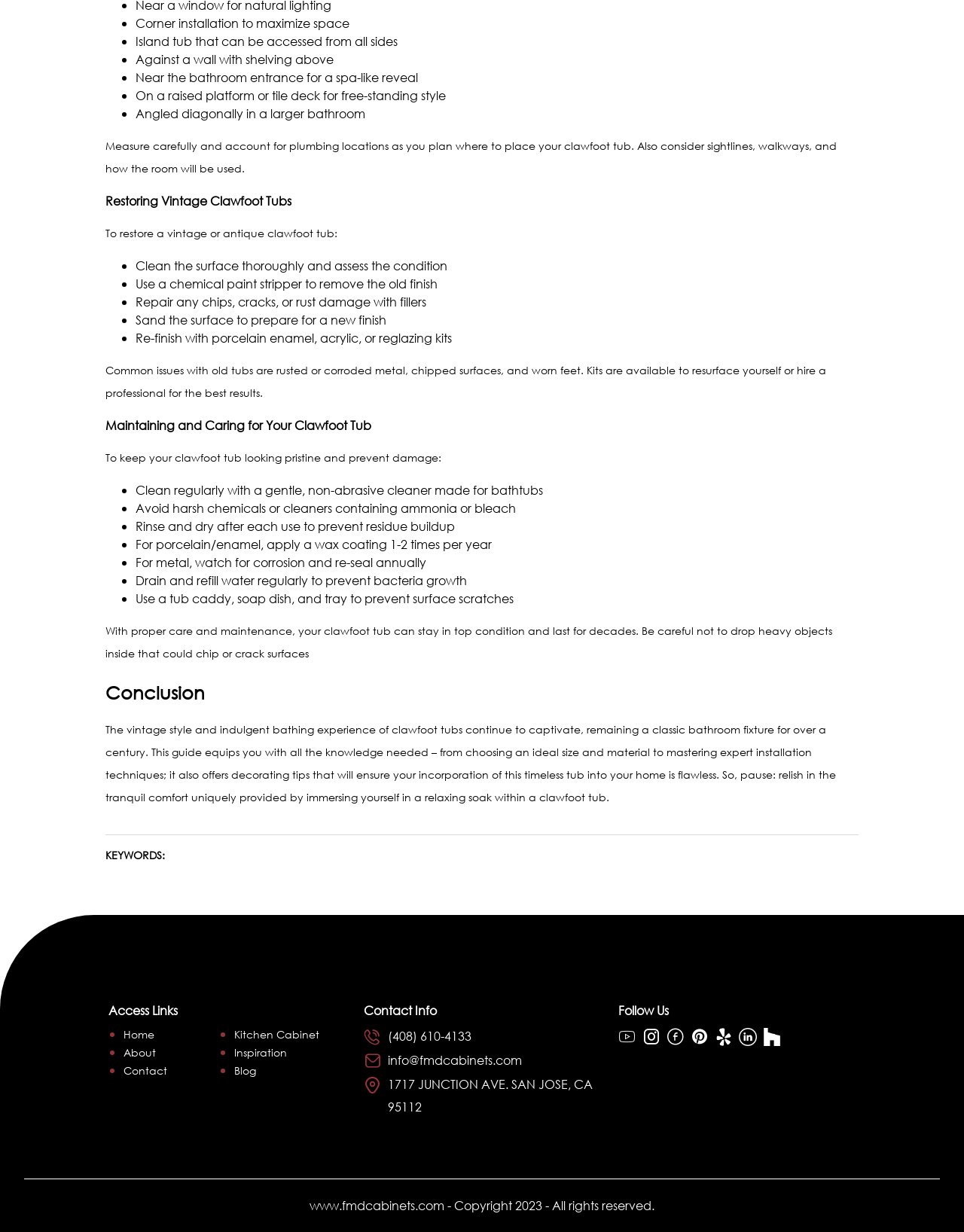Determine the bounding box coordinates for the element that should be clicked to follow this instruction: "Click on 'Home'". The coordinates should be given as four float numbers between 0 and 1, in the format [left, top, right, bottom].

[0.128, 0.834, 0.16, 0.846]